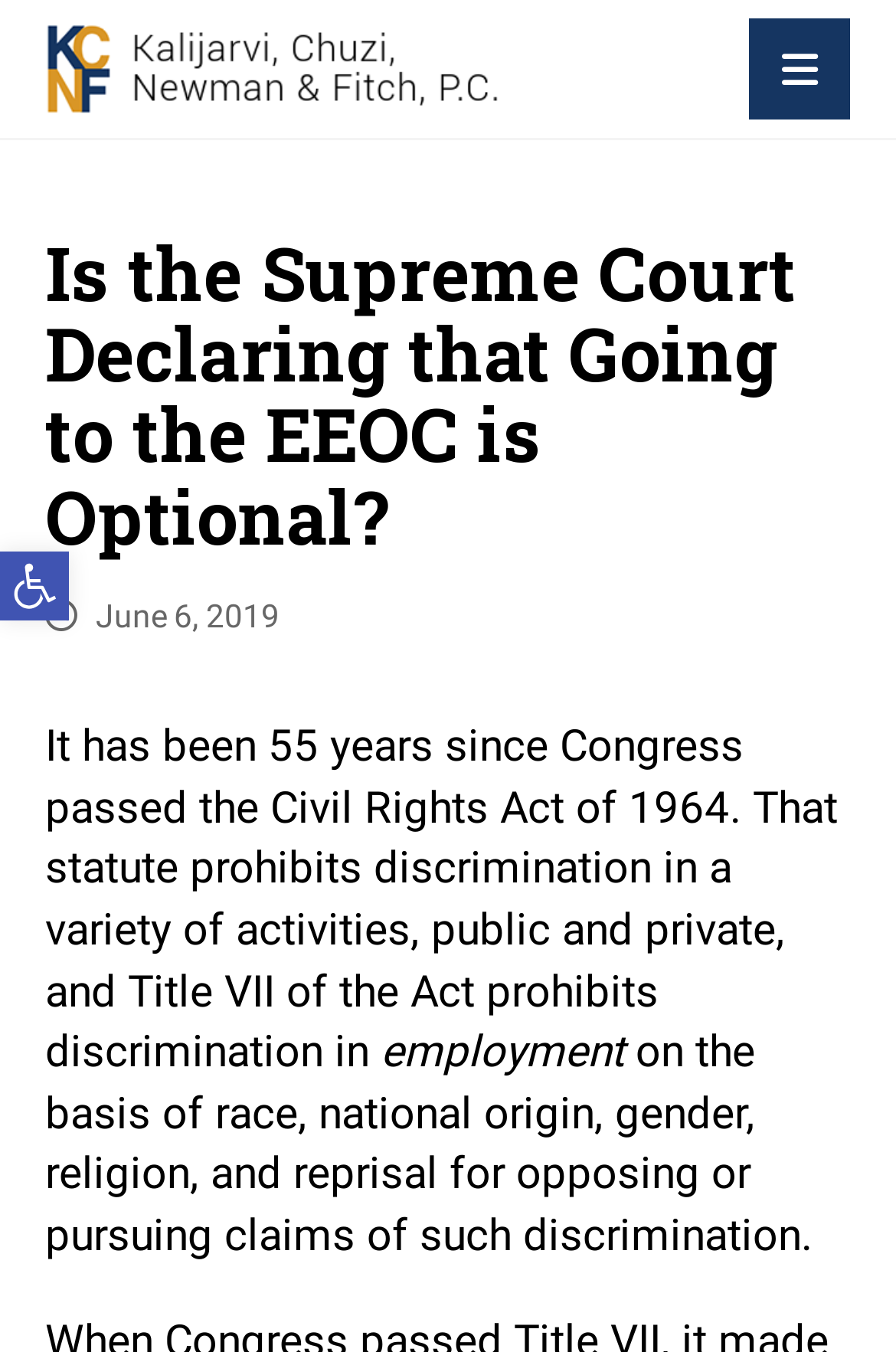Respond to the following question using a concise word or phrase: 
When was the article published?

June 6, 2019